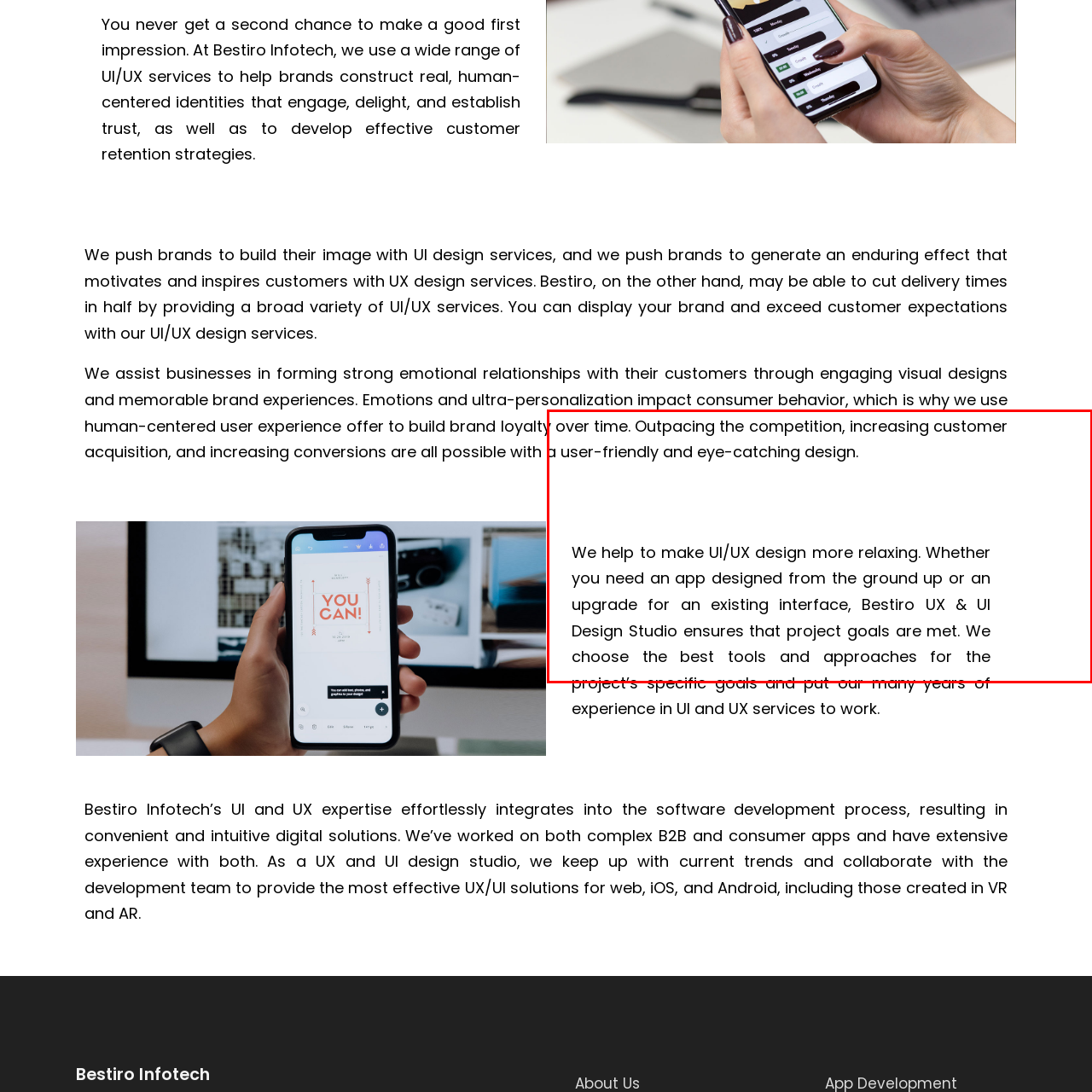Focus on the part of the image that is marked with a yellow outline and respond in detail to the following inquiry based on what you observe: 
What is the goal of Bestiro Infotech's UI/UX design process?

The caption highlights the studio's goal of simplifying the UI/UX design process, which suggests that they aim to make the process more efficient and effective for their clients.